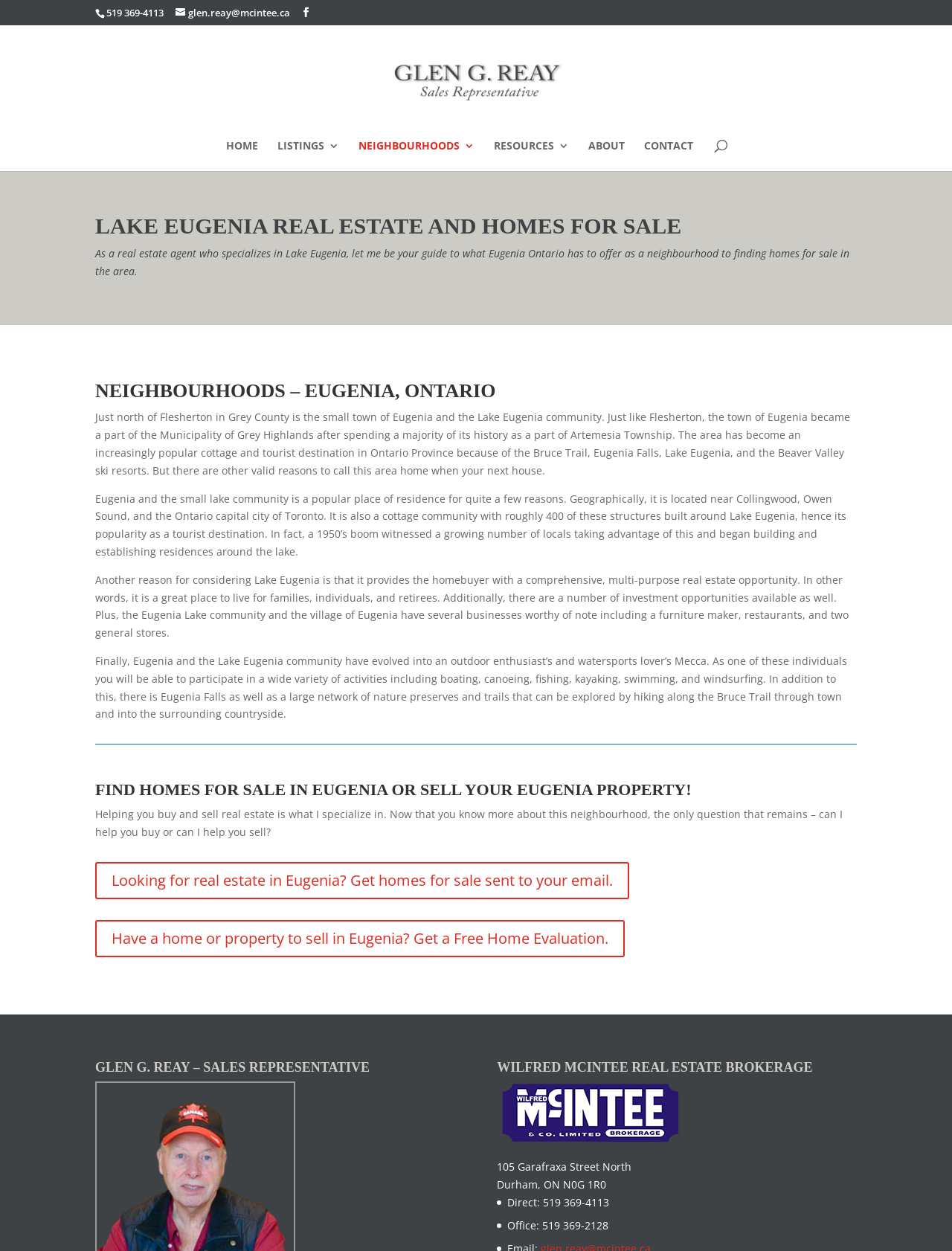Identify the bounding box coordinates of the clickable region necessary to fulfill the following instruction: "Get a Free Home Evaluation". The bounding box coordinates should be four float numbers between 0 and 1, i.e., [left, top, right, bottom].

[0.1, 0.736, 0.656, 0.765]